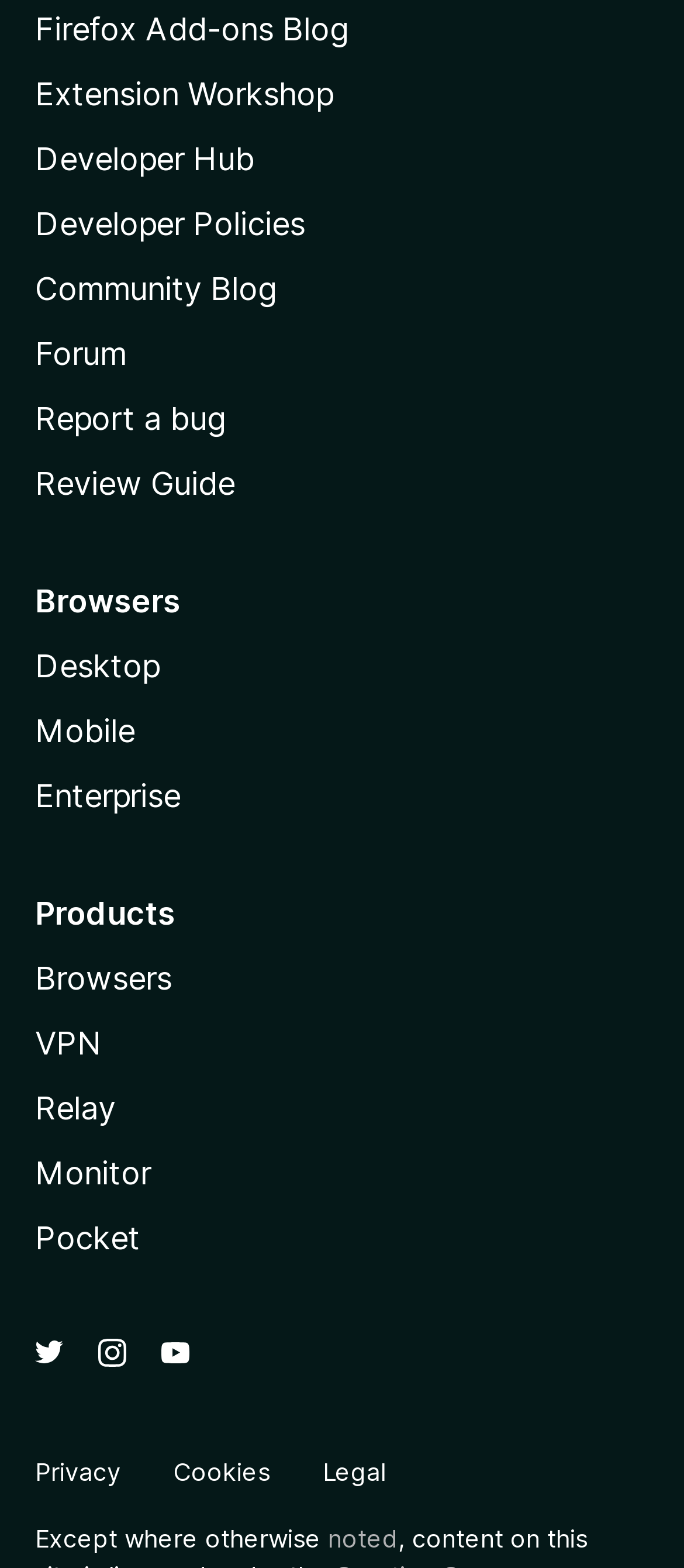What is the purpose of the 'Report a bug' link?
Please elaborate on the answer to the question with detailed information.

The 'Report a bug' link is likely intended for users to report any issues or bugs they encounter while using the website or its products, allowing the developers to identify and fix problems.